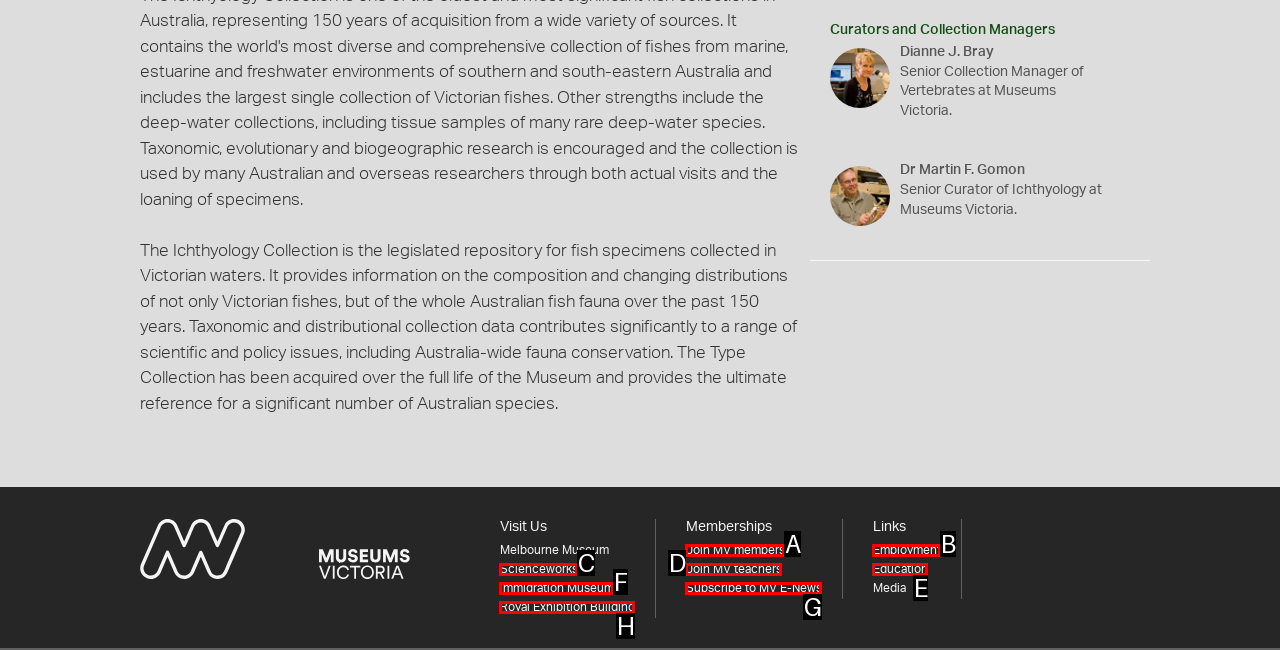With the description: Education, find the option that corresponds most closely and answer with its letter directly.

E